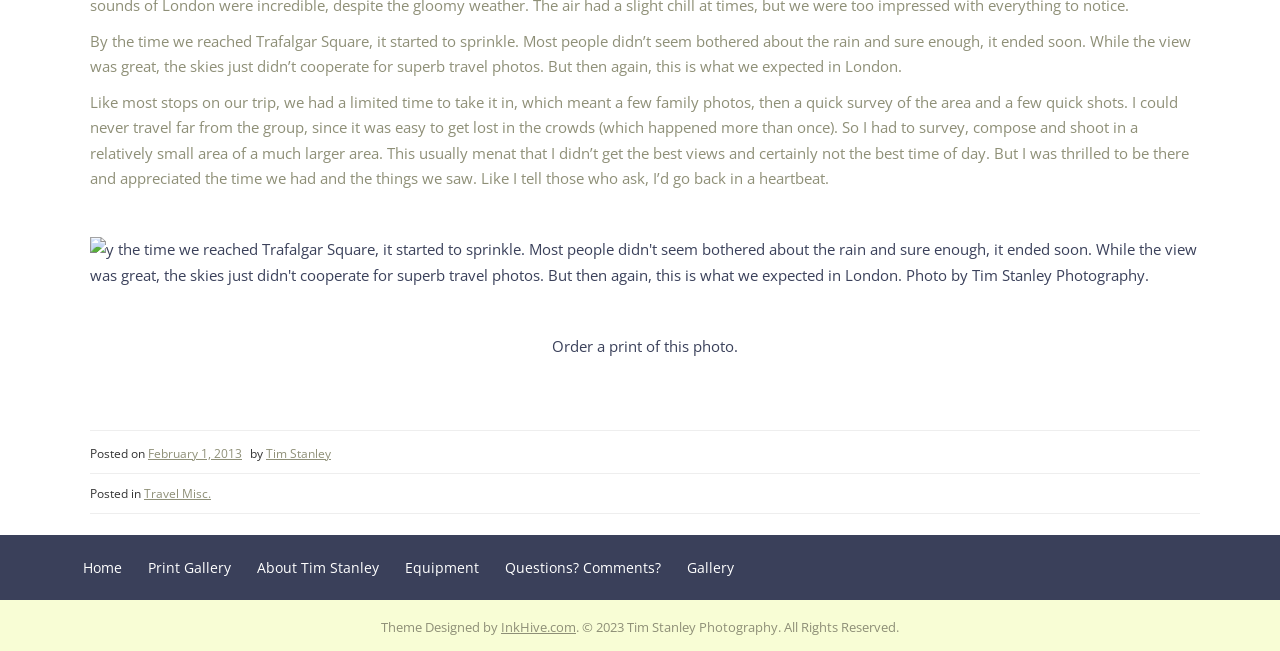Using the element description: "Travel Misc.", determine the bounding box coordinates for the specified UI element. The coordinates should be four float numbers between 0 and 1, [left, top, right, bottom].

[0.112, 0.745, 0.165, 0.771]